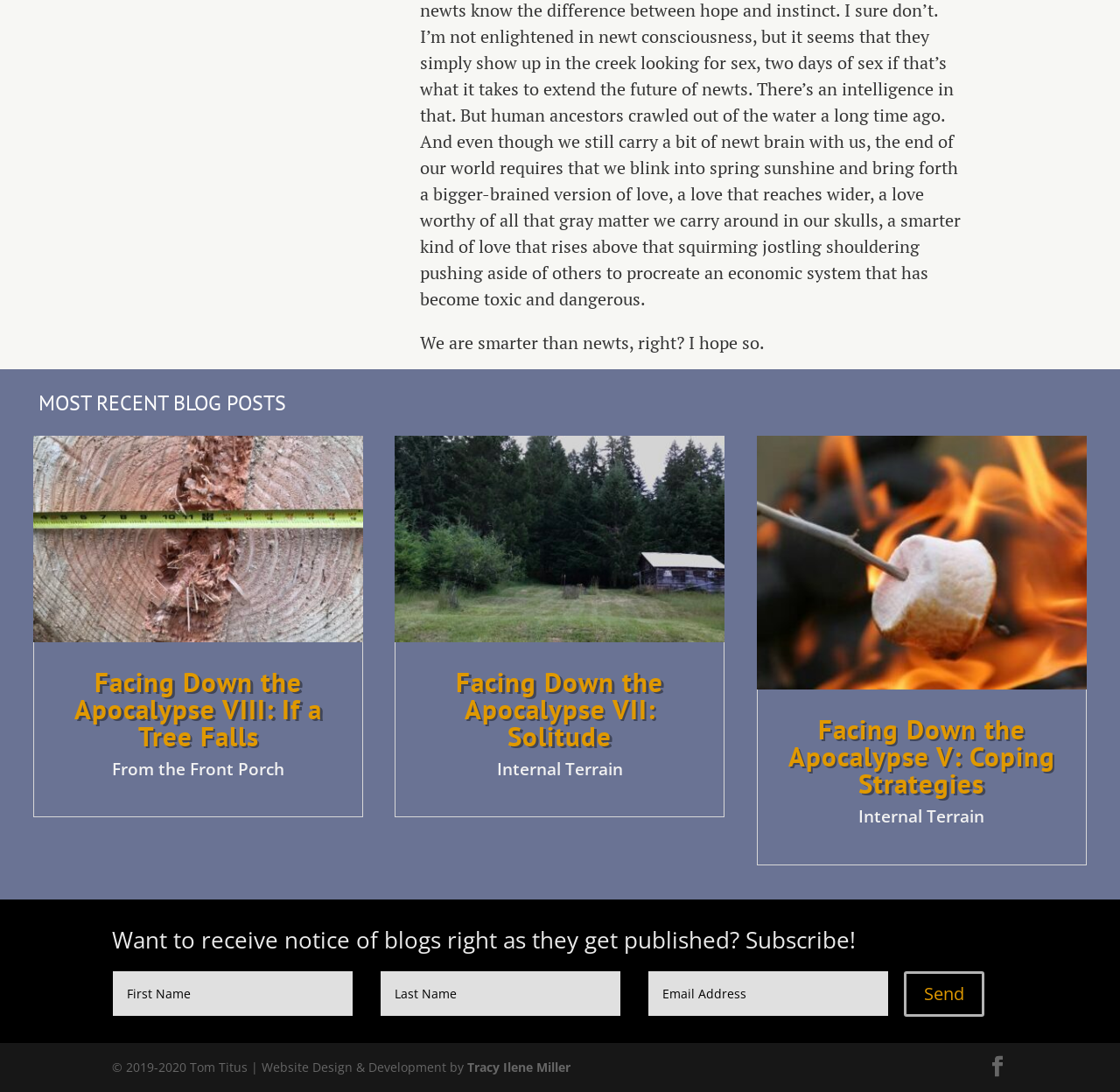Based on the element description Internal Terrain, identify the bounding box coordinates for the UI element. The coordinates should be in the format (top-left x, top-left y, bottom-right x, bottom-right y) and within the 0 to 1 range.

[0.766, 0.737, 0.879, 0.758]